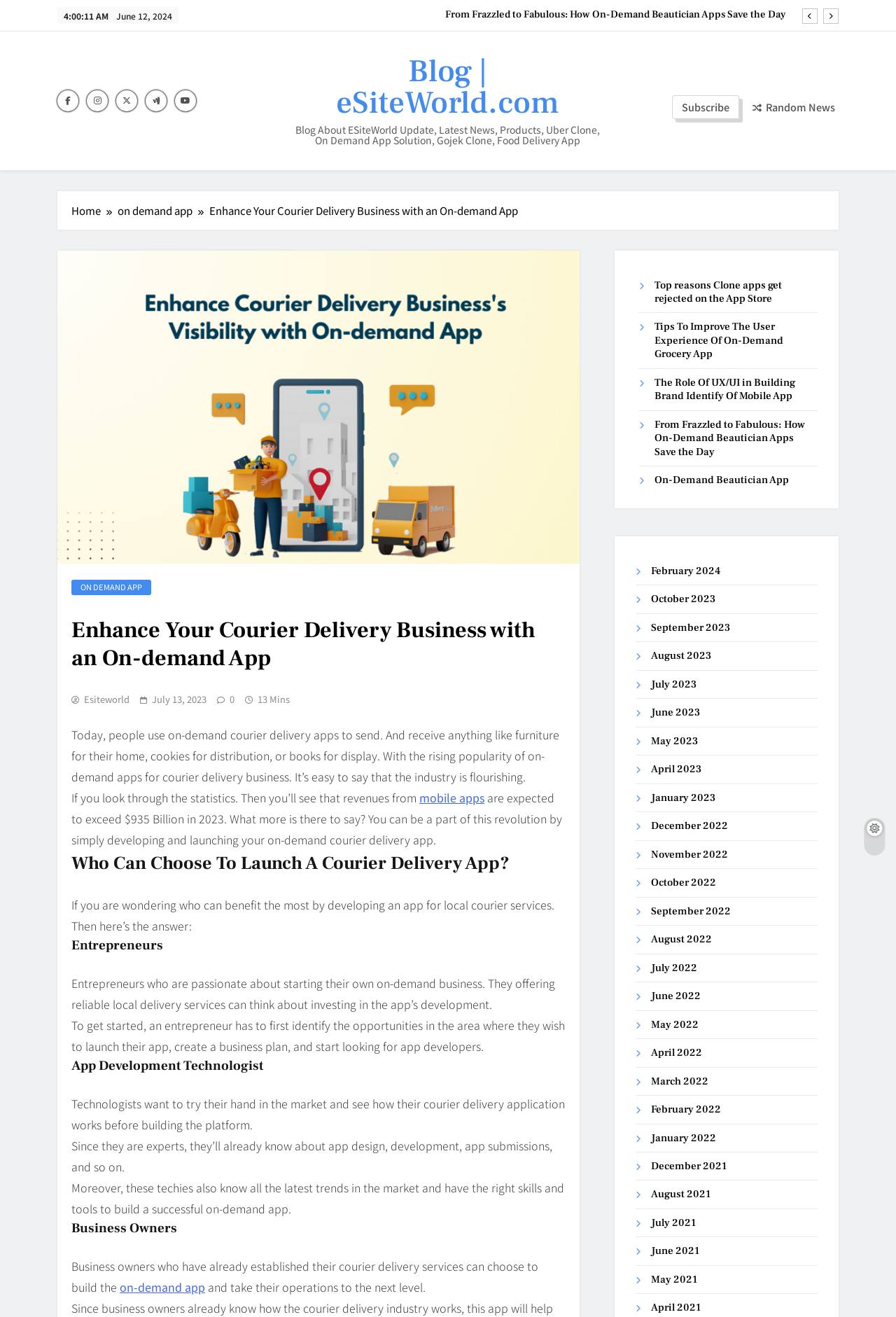Describe the entire webpage, focusing on both content and design.

This webpage is about enhancing courier delivery businesses with on-demand apps. At the top, there is a timestamp "4:00:12 AM" and a date "June 12, 2024". On the top right, there are two buttons with icons. Below the timestamp, there is a list item with a link to an article titled "From Frazzled to Fabulous: How On-Demand Beautician Apps Save the Day".

On the left side, there are several social media links and a "Blog" link. Below the social media links, there is a "Subscribe" button and a "Random News" link. On the top center, there is a navigation bar with breadcrumbs, including links to "Home", "on demand app", and the current page.

The main content of the webpage is divided into sections. The first section has a heading "Enhance Your Courier Delivery Business with an On-demand App" and an image related to courier delivery business. Below the heading, there is a paragraph of text discussing the popularity of on-demand courier delivery apps. There are also links to "ON DEMAND APP" and "Esiteworld".

The next section has a heading "Who Can Choose To Launch A Courier Delivery App?" and discusses the benefits of developing an on-demand courier delivery app for entrepreneurs, app development technologists, and business owners. There are several subheadings and paragraphs of text explaining the opportunities and requirements for each group.

On the right side, there are several links to related articles, including "Top reasons Clone apps get rejected on the App Store", "Tips To Improve The User Experience Of On-Demand Grocery App", and "The Role Of UX/UI in Building Brand Identify Of Mobile App". There are also links to archived articles from different months and years.